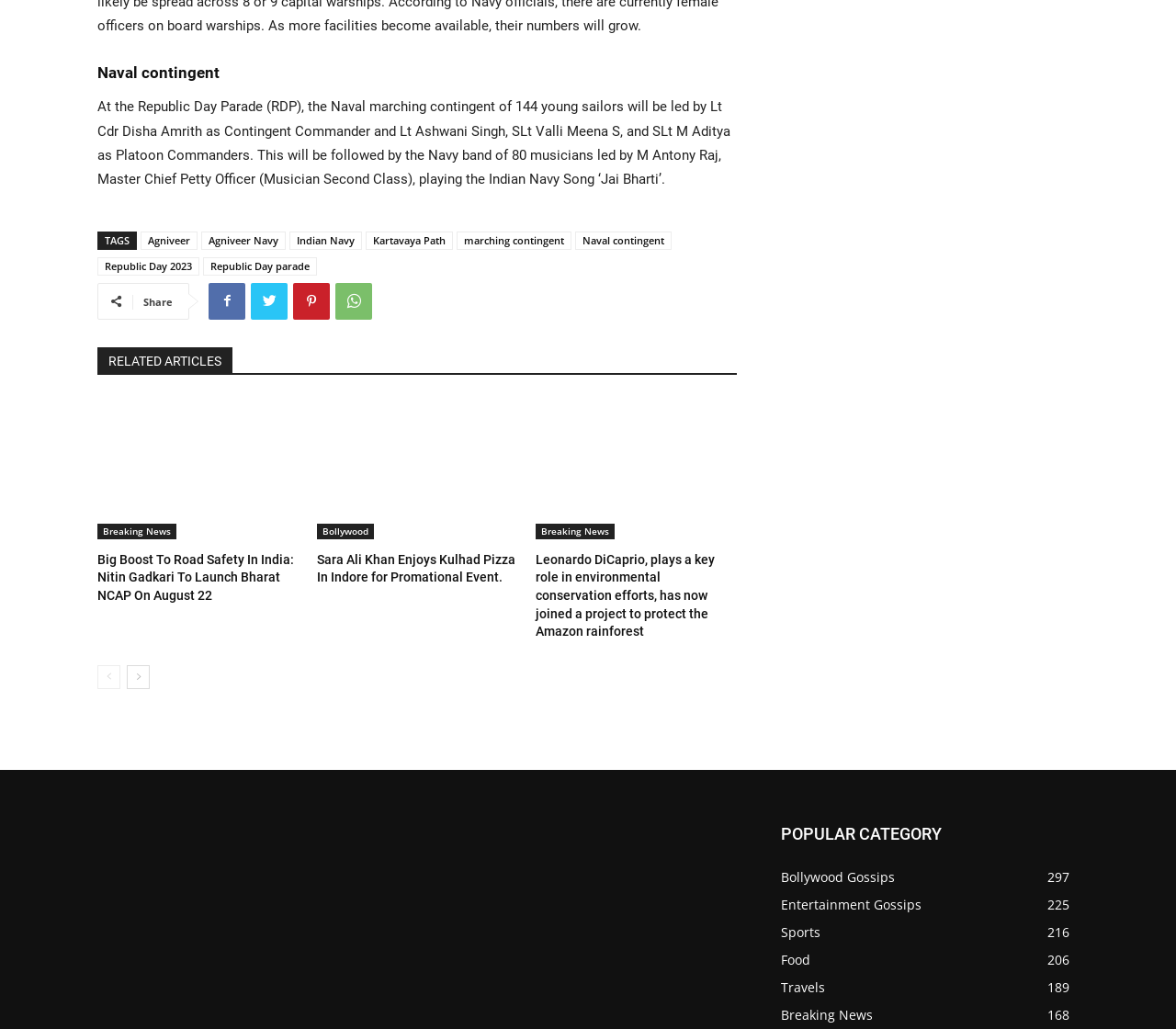Answer the question with a brief word or phrase:
What is the name of the song played by the Navy band?

Jai Bharti